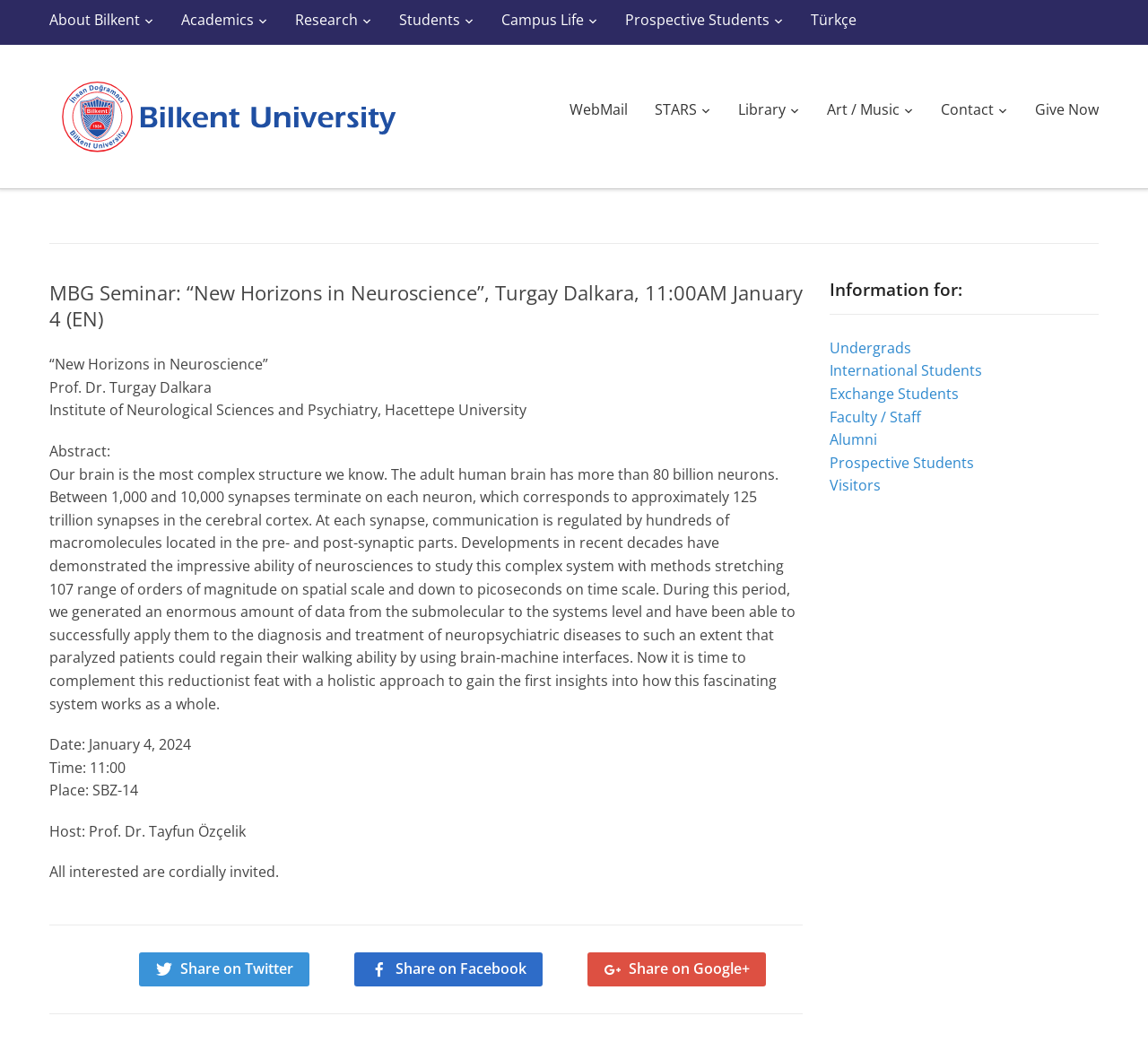Pinpoint the bounding box coordinates of the element you need to click to execute the following instruction: "Share on Twitter". The bounding box should be represented by four float numbers between 0 and 1, in the format [left, top, right, bottom].

[0.121, 0.906, 0.27, 0.938]